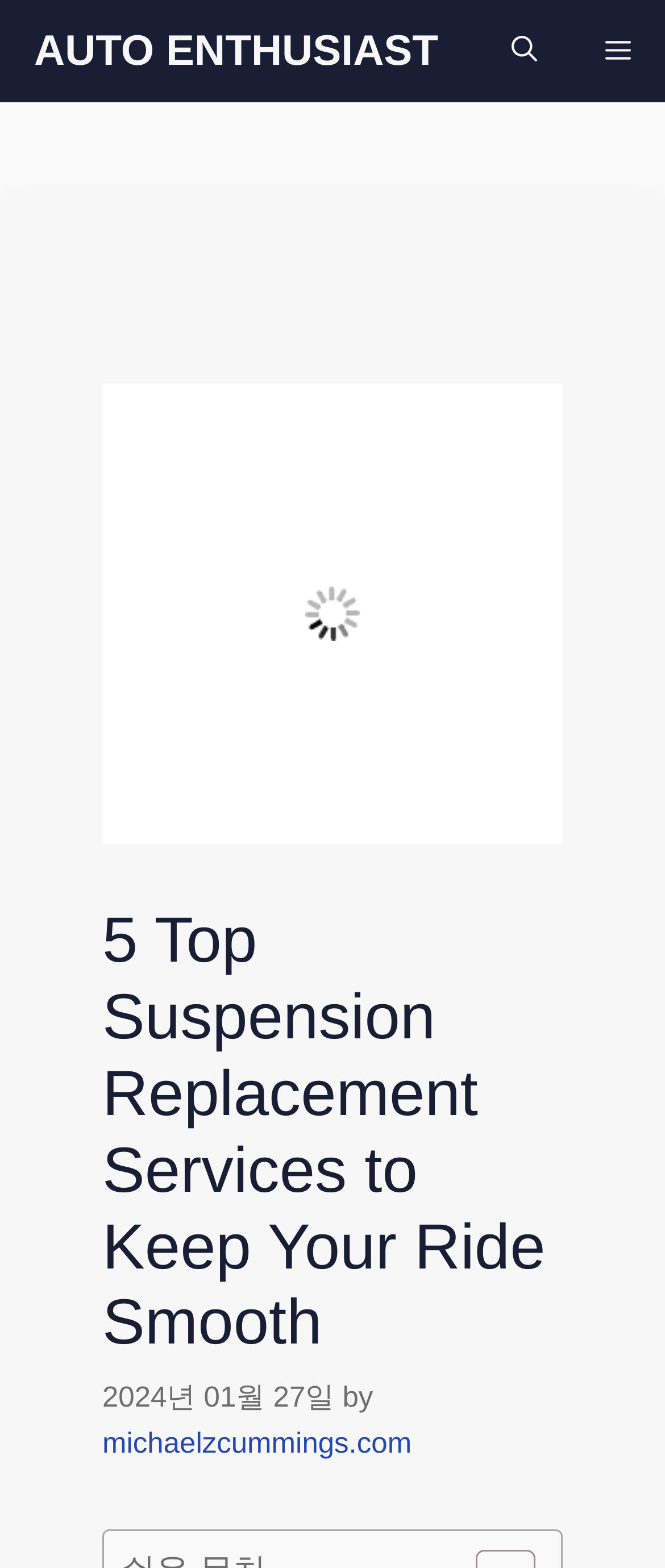What is the date the article was published?
Analyze the screenshot and provide a detailed answer to the question.

I found the publication date by looking at the time element, which is usually used to display the date and time of publication. The text '2024년 01월 27일' is a specific date, indicating when the article was published.